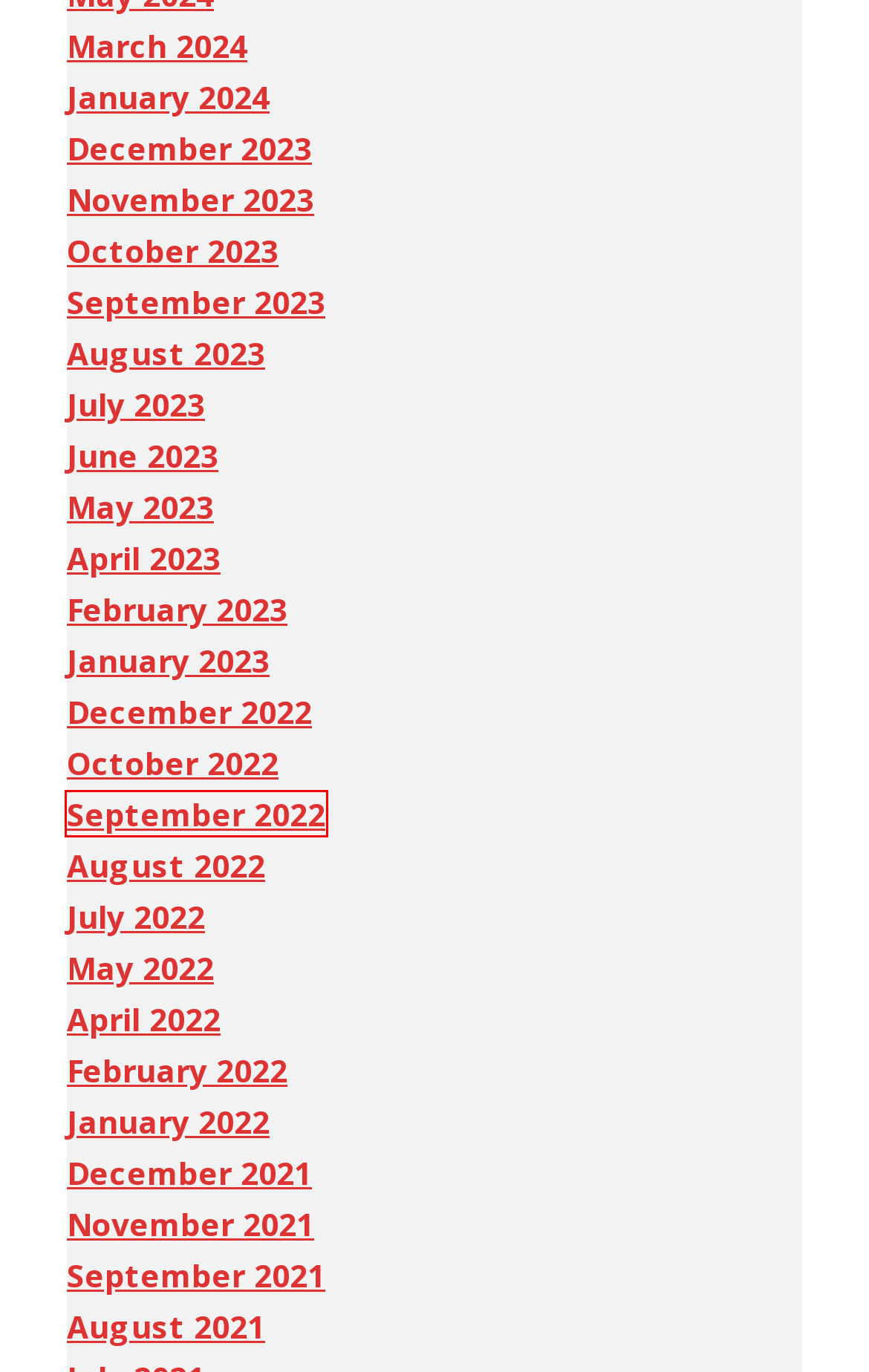Inspect the screenshot of a webpage with a red rectangle bounding box. Identify the webpage description that best corresponds to the new webpage after clicking the element inside the bounding box. Here are the candidates:
A. September, 2023
B. September, 2022
C. August, 2022
D. July, 2023
E. April, 2022
F. January, 2023
G. October, 2022
H. March, 2024

B